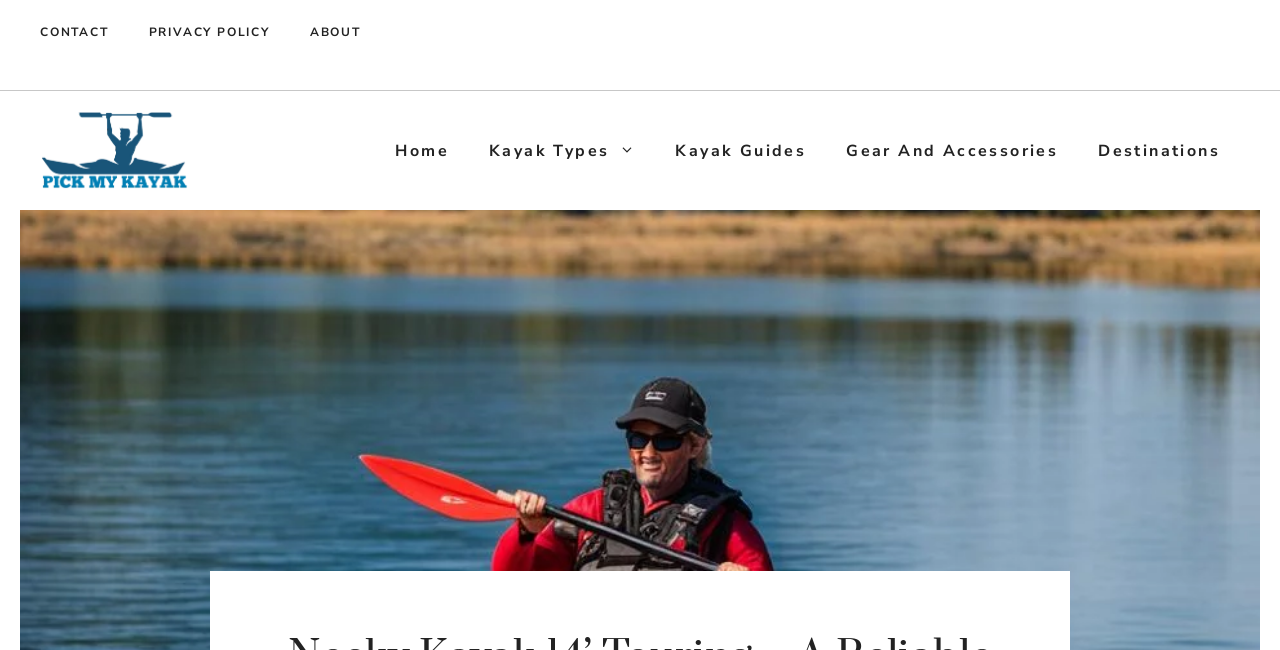Answer the following inquiry with a single word or phrase:
What is the name of the website?

Pick My Kayak